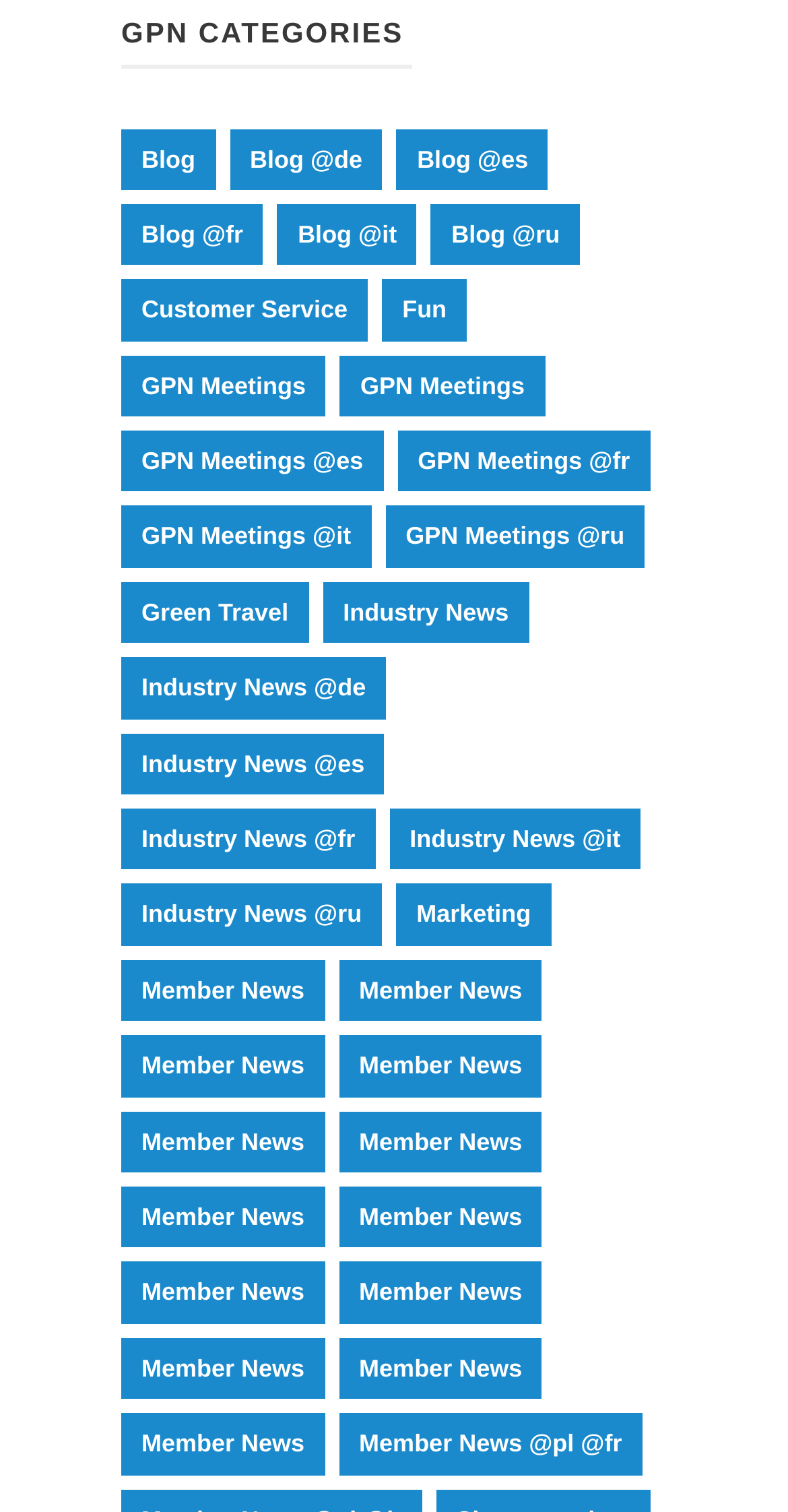What is the category with the fewest items?
Answer with a single word or phrase by referring to the visual content.

Customer Service